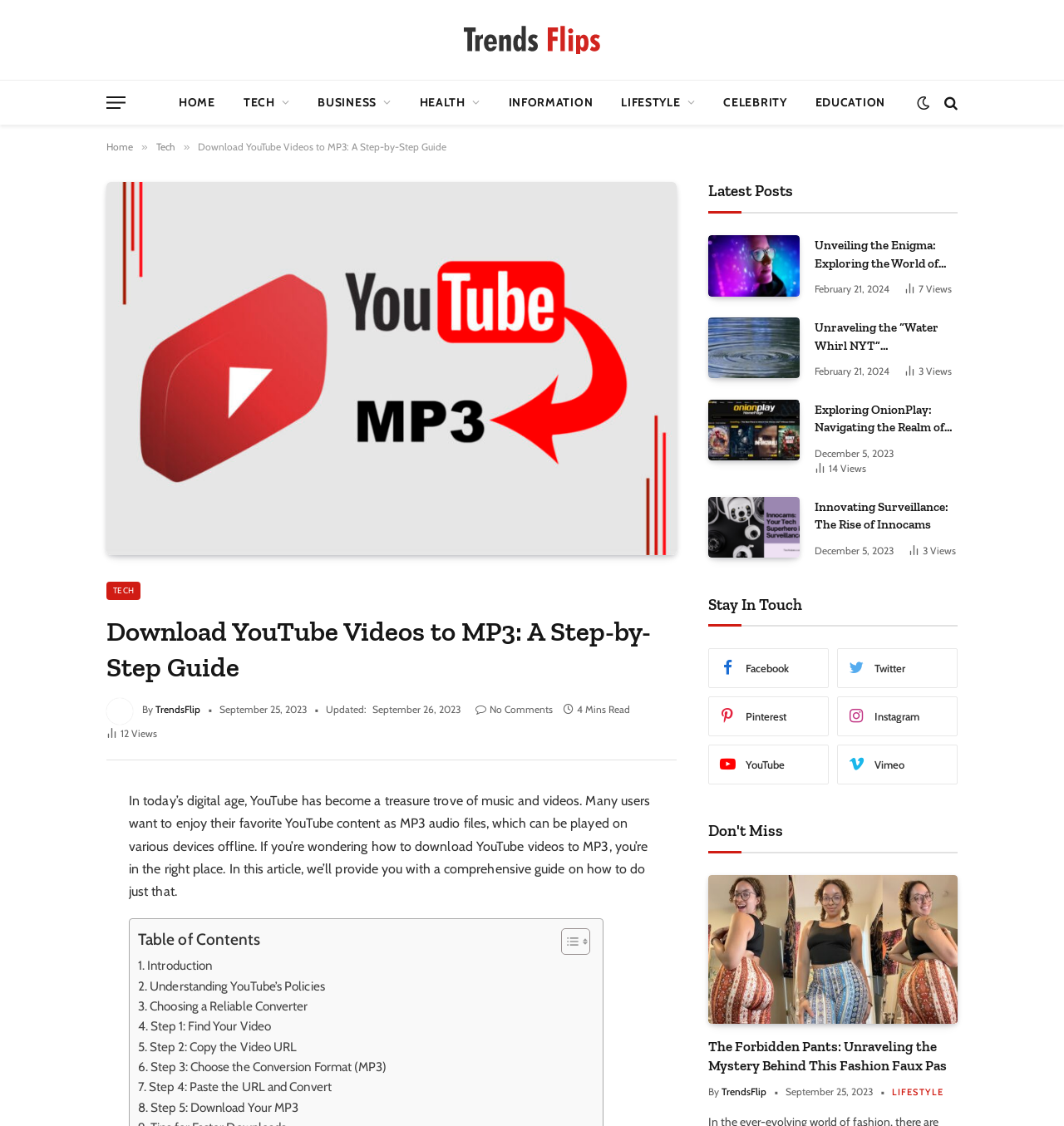Please locate the bounding box coordinates of the element that needs to be clicked to achieve the following instruction: "Click on the 'TECH' link". The coordinates should be four float numbers between 0 and 1, i.e., [left, top, right, bottom].

[0.216, 0.072, 0.285, 0.11]